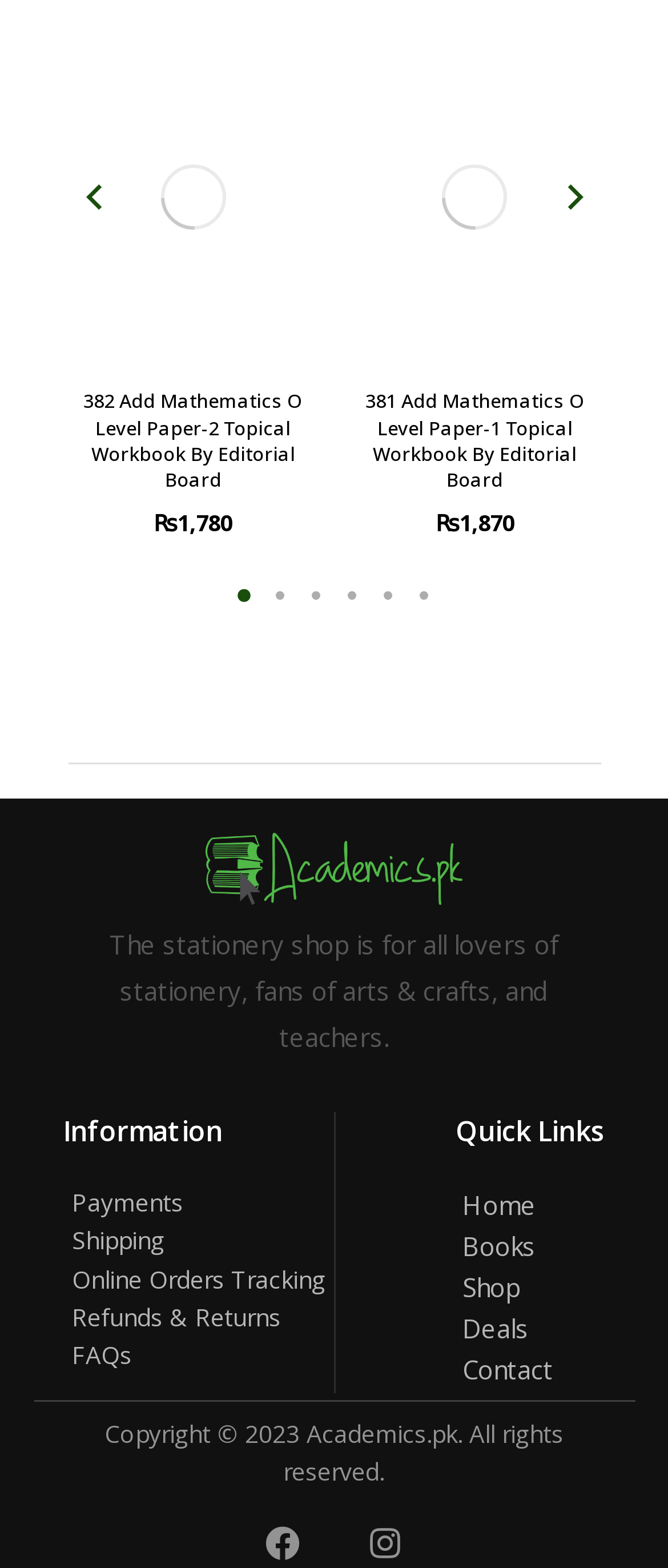Find the bounding box coordinates for the area you need to click to carry out the instruction: "View '381 Add Mathematics O Level Paper-1 Topical Workbook By Editorial Board'". The coordinates should be four float numbers between 0 and 1, indicated as [left, top, right, bottom].

[0.548, 0.246, 0.876, 0.313]